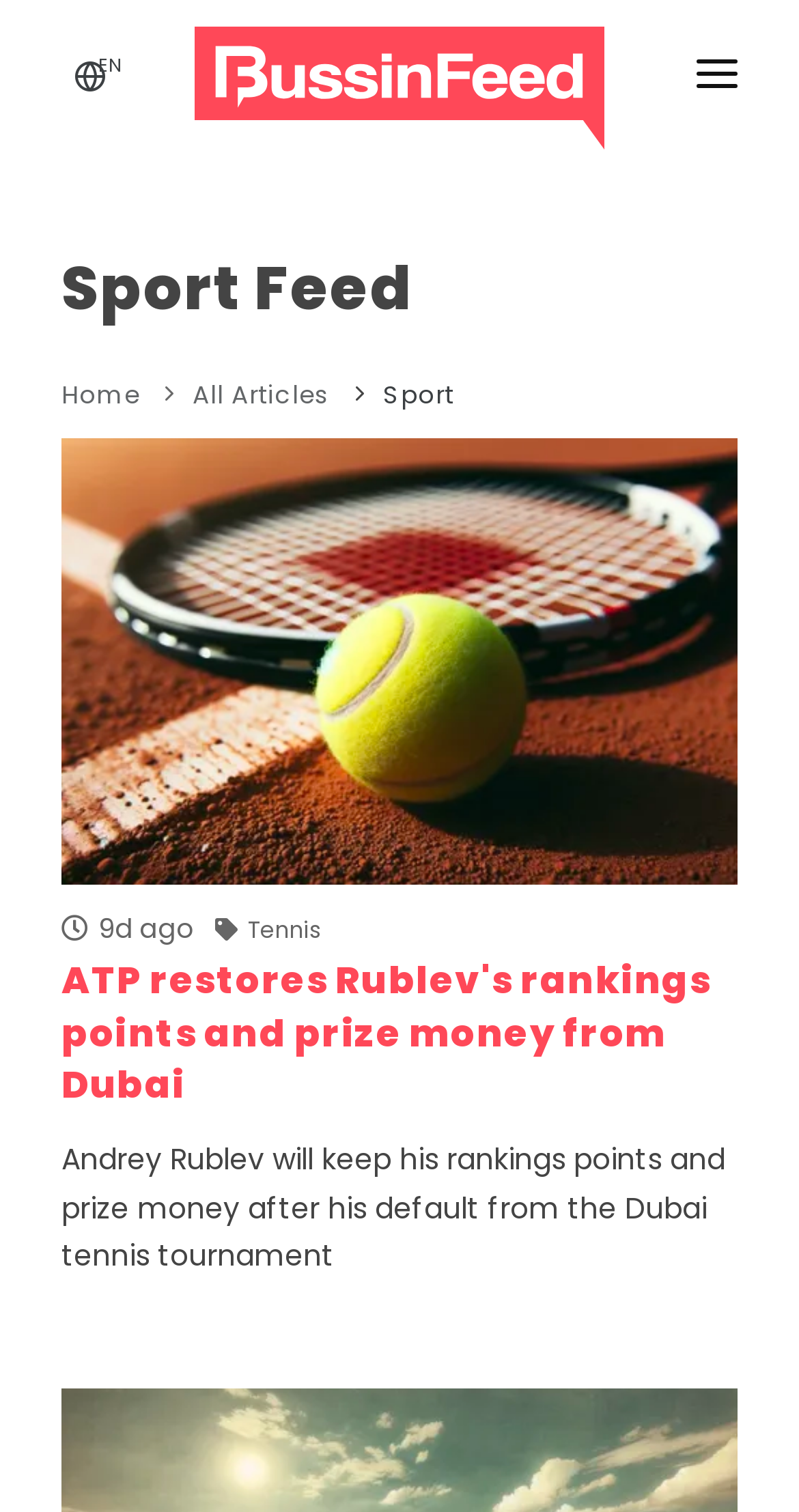Identify the bounding box coordinates of the element to click to follow this instruction: 'View Sport news'. Ensure the coordinates are four float values between 0 and 1, provided as [left, top, right, bottom].

[0.077, 0.145, 0.923, 0.206]